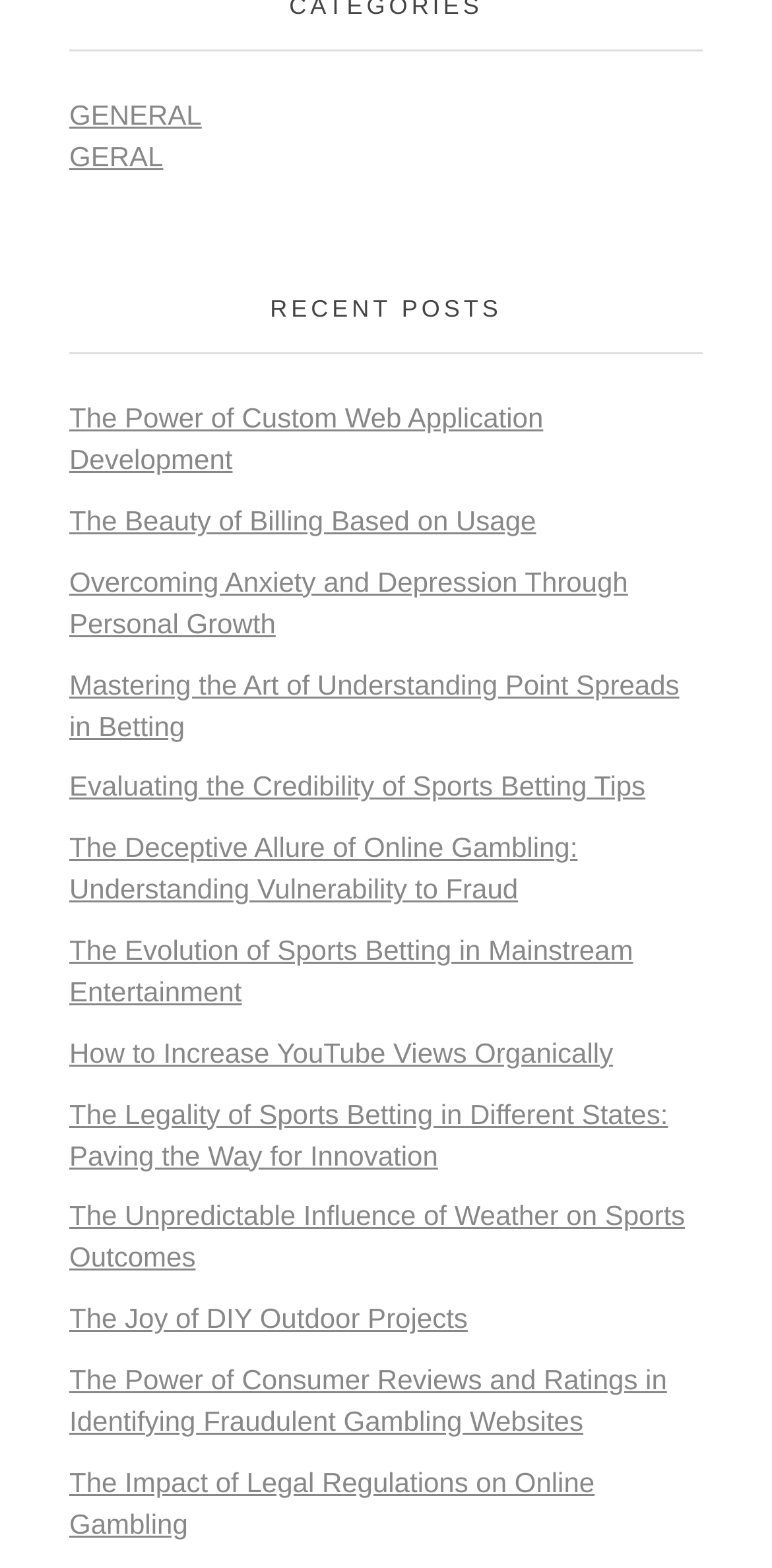Locate the bounding box coordinates of the element to click to perform the following action: 'read RECENT POSTS'. The coordinates should be given as four float values between 0 and 1, in the form of [left, top, right, bottom].

[0.09, 0.185, 0.91, 0.226]